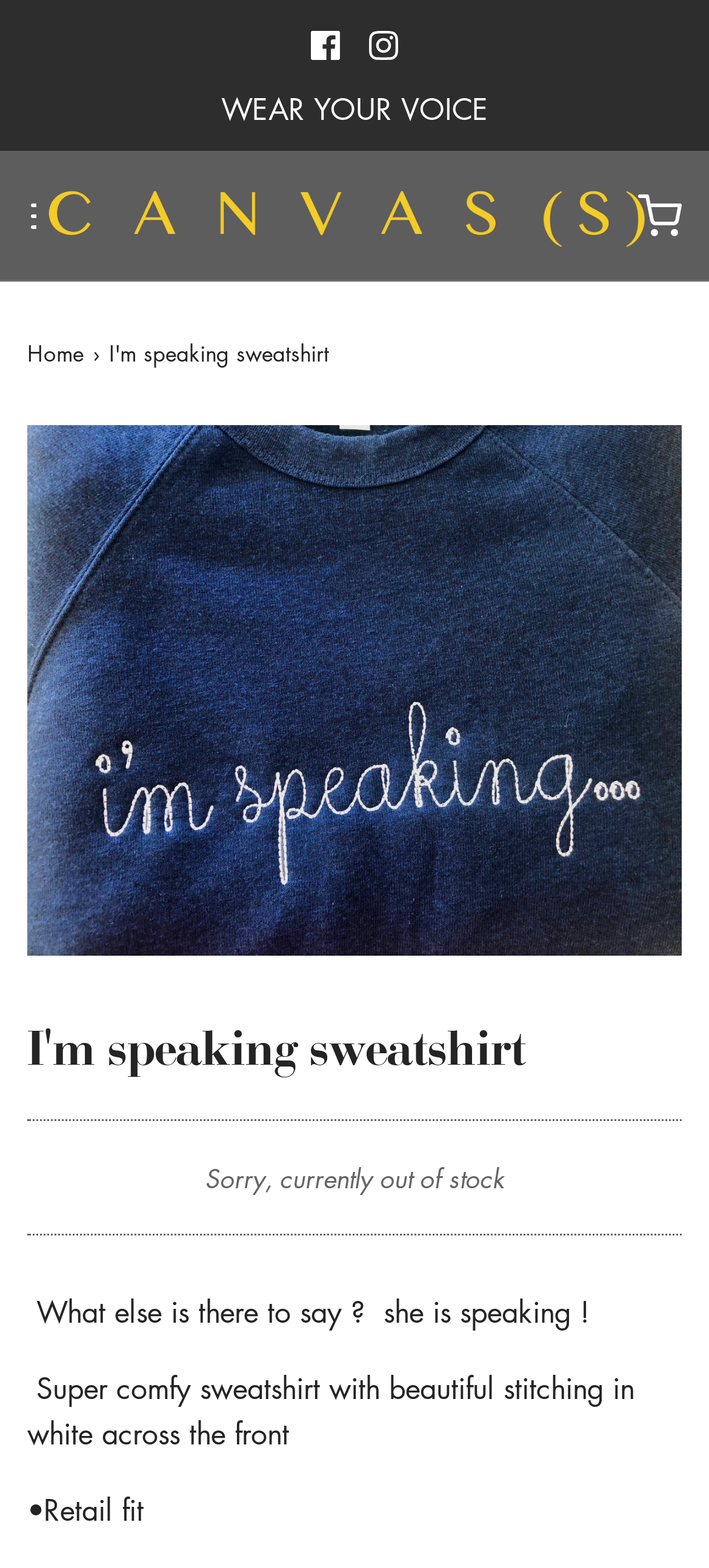What is the color of the stitching on the sweatshirt?
Use the information from the screenshot to give a comprehensive response to the question.

The color of the stitching on the sweatshirt can be determined by looking at the product description, which is located below the product image. The static text element says 'beautiful stitching in white across the front', indicating that the stitching is white in color.